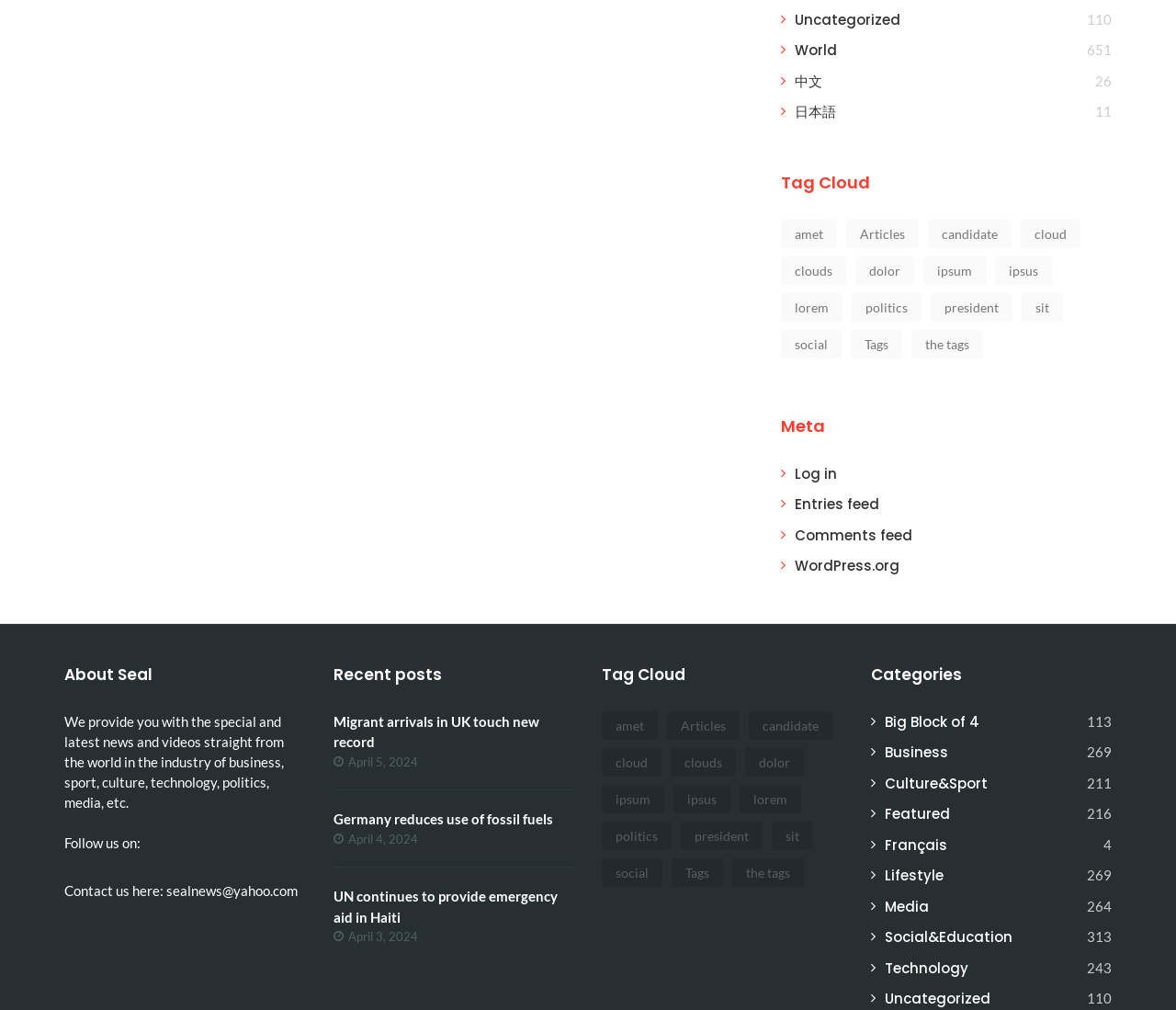Pinpoint the bounding box coordinates of the clickable element to carry out the following instruction: "Read the 'About Seal' section."

[0.055, 0.654, 0.26, 0.681]